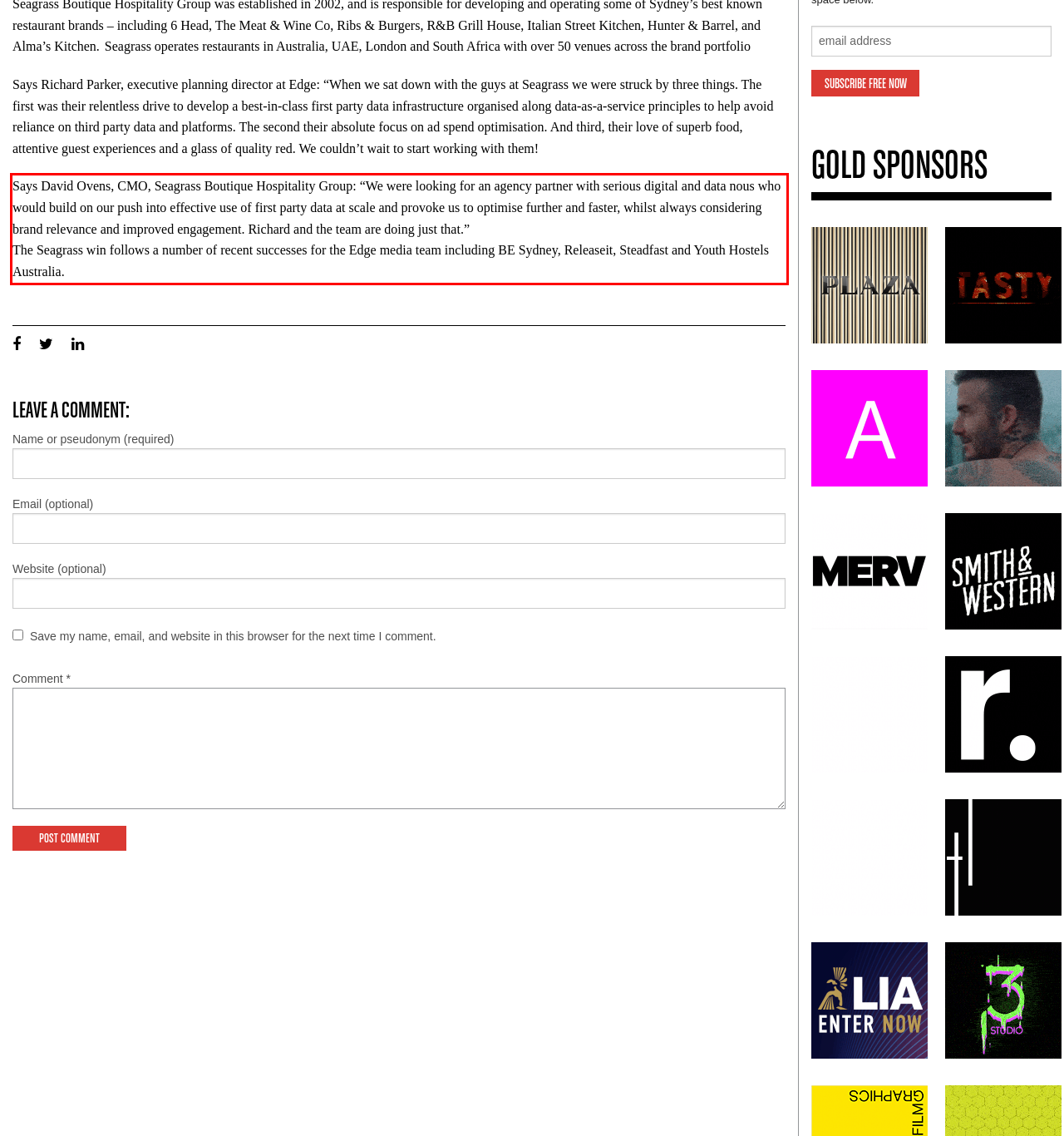You are provided with a webpage screenshot that includes a red rectangle bounding box. Extract the text content from within the bounding box using OCR.

Says David Ovens, CMO, Seagrass Boutique Hospitality Group: “We were looking for an agency partner with serious digital and data nous who would build on our push into effective use of first party data at scale and provoke us to optimise further and faster, whilst always considering brand relevance and improved engagement. Richard and the team are doing just that.” The Seagrass win follows a number of recent successes for the Edge media team including BE Sydney, Releaseit, Steadfast and Youth Hostels Australia.